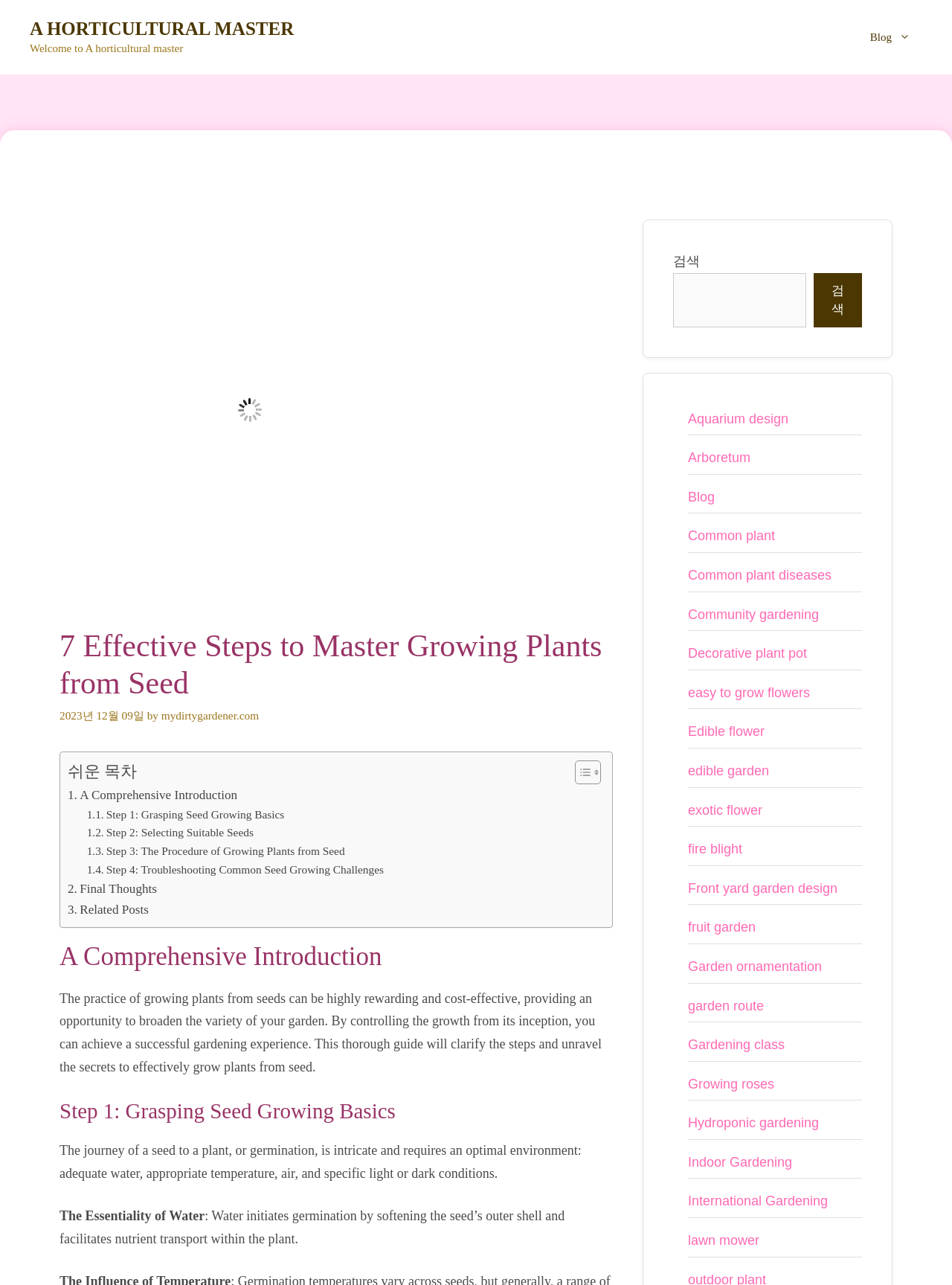Ascertain the bounding box coordinates for the UI element detailed here: "January 2023". The coordinates should be provided as [left, top, right, bottom] with each value being a float between 0 and 1.

None